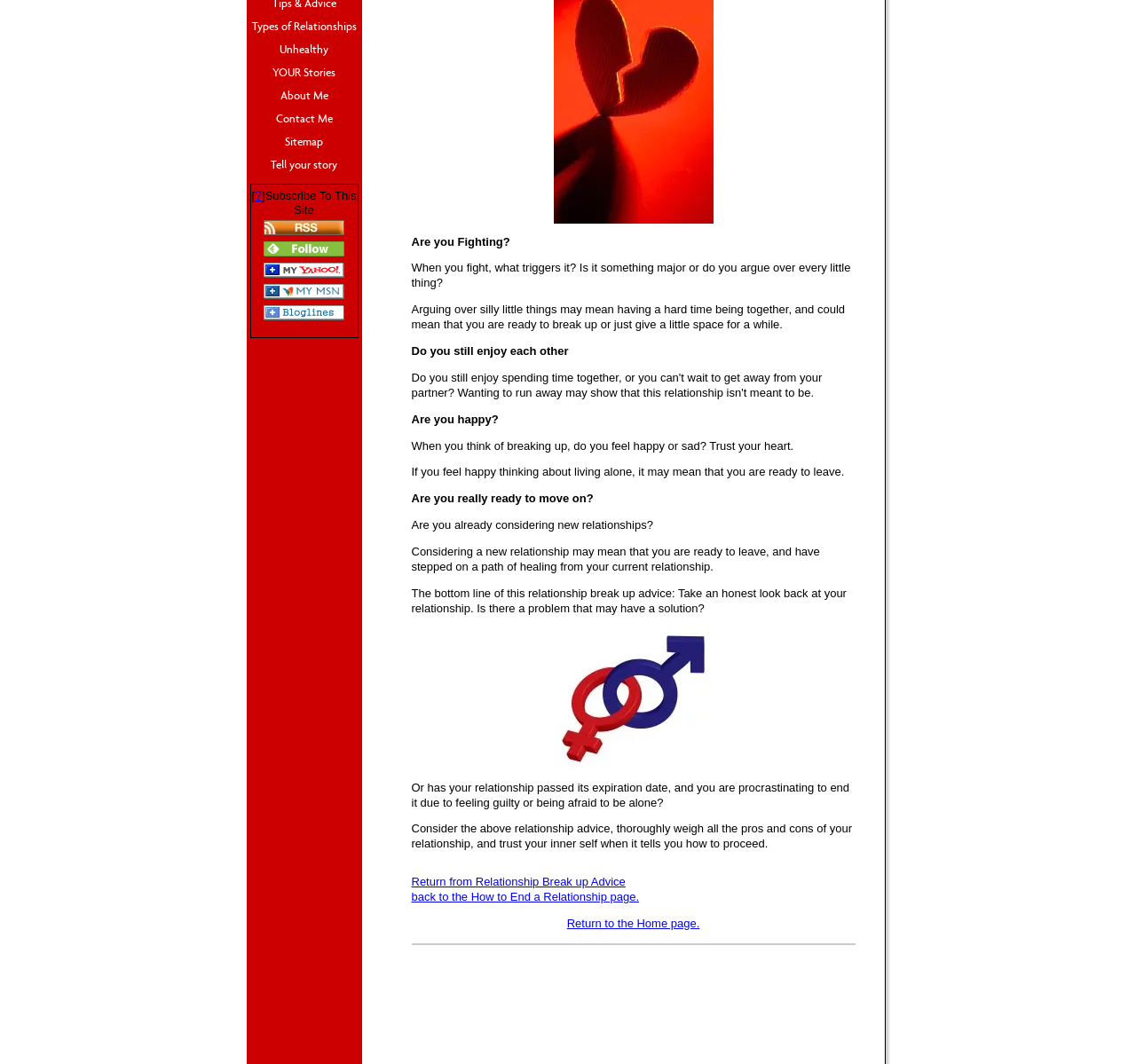Using the description: "Return to the Home page.", determine the UI element's bounding box coordinates. Ensure the coordinates are in the format of four float numbers between 0 and 1, i.e., [left, top, right, bottom].

[0.499, 0.862, 0.616, 0.874]